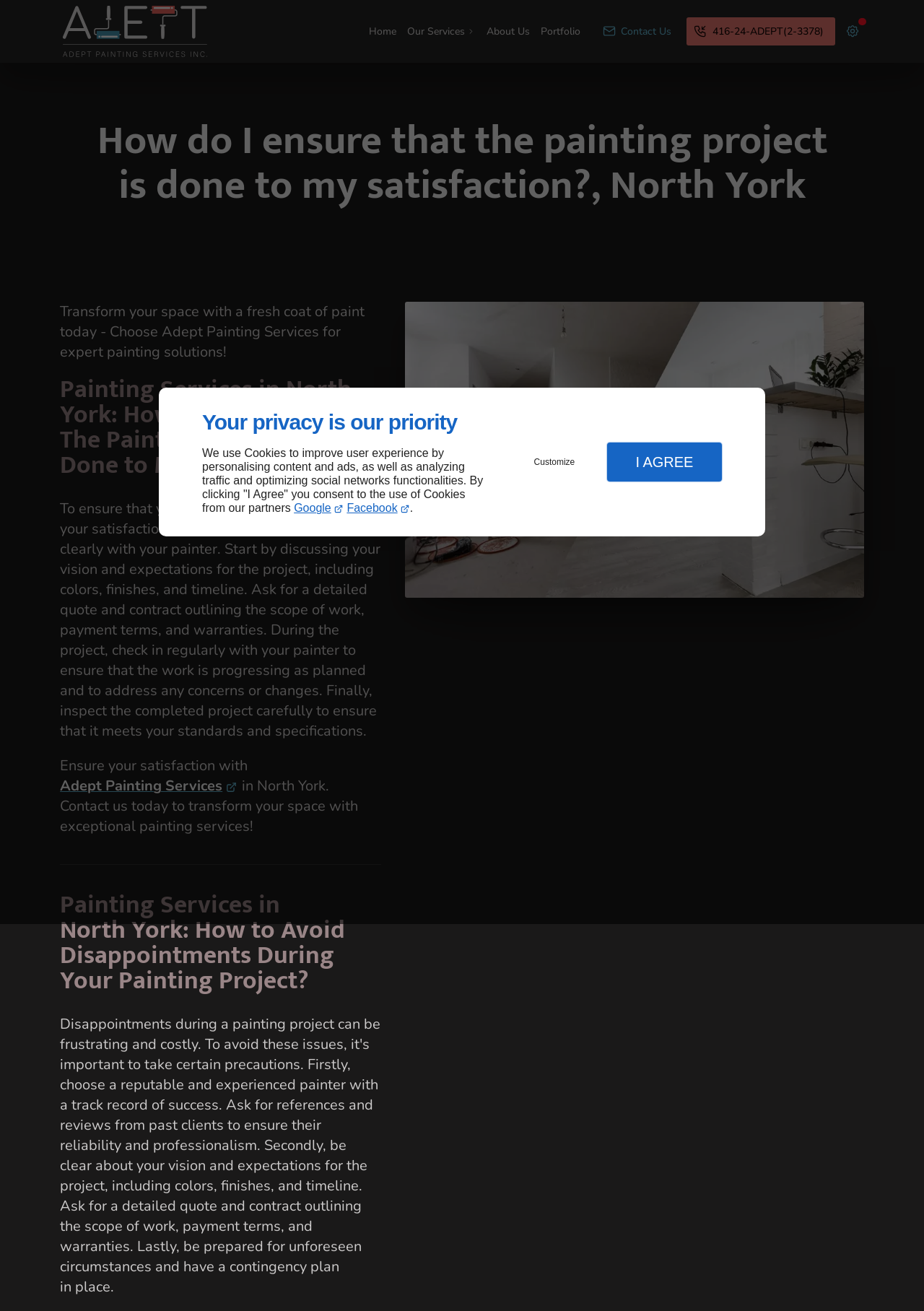What is the main topic of the webpage content?
Based on the screenshot, provide a one-word or short-phrase response.

Ensuring satisfaction with painting projects